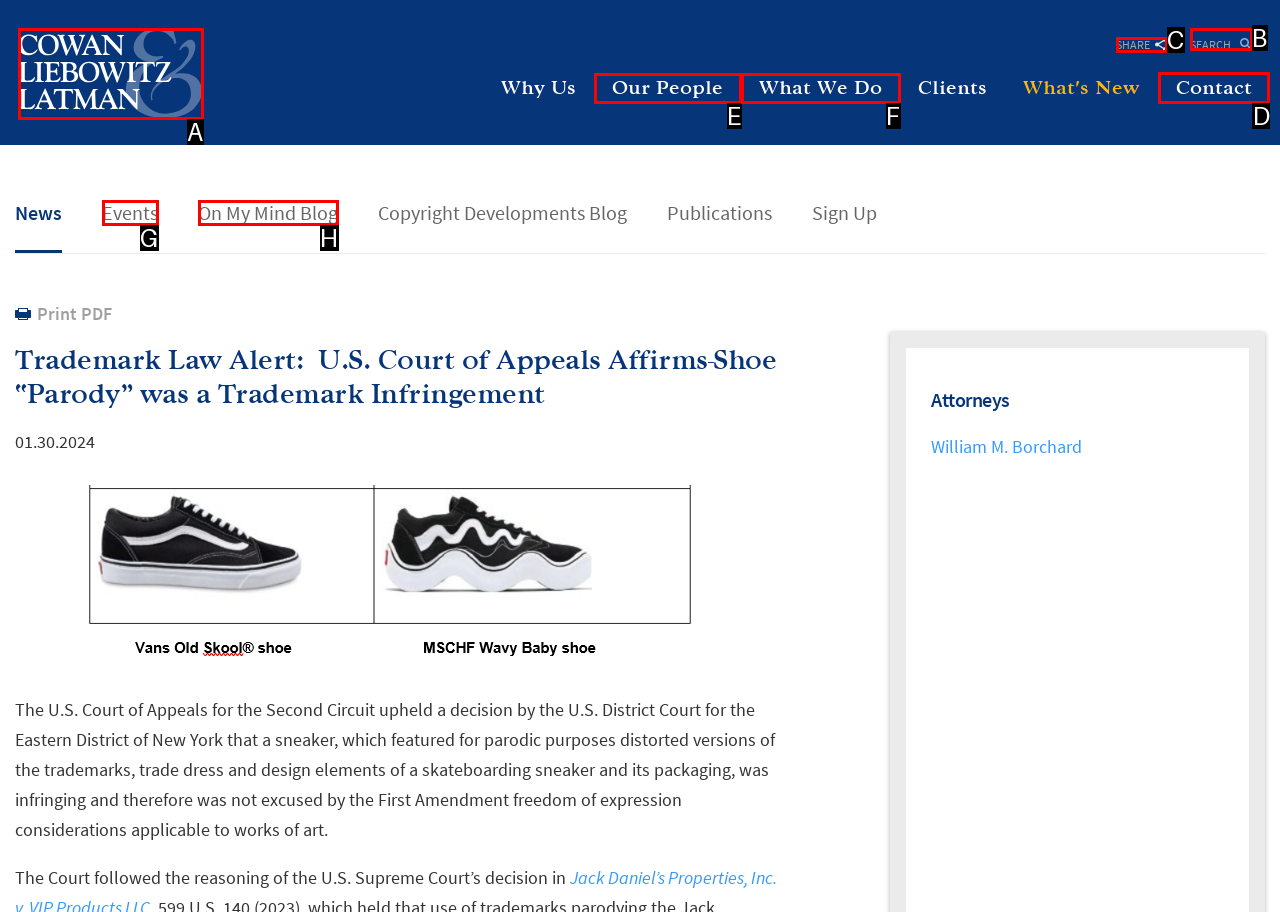Select the HTML element to finish the task: Contact us Reply with the letter of the correct option.

D